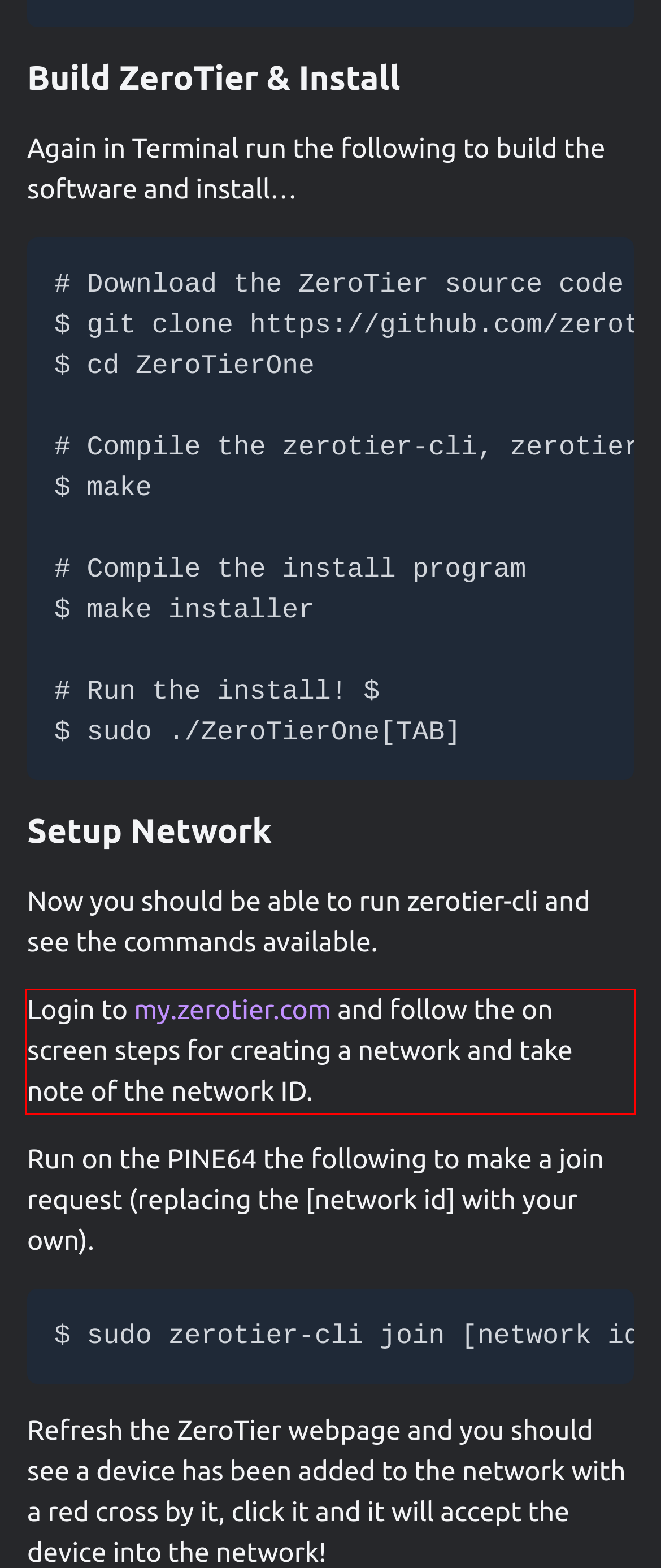Using the provided screenshot of a webpage, recognize and generate the text found within the red rectangle bounding box.

Login to my.zerotier.com and follow the on screen steps for creating a network and take note of the network ID.